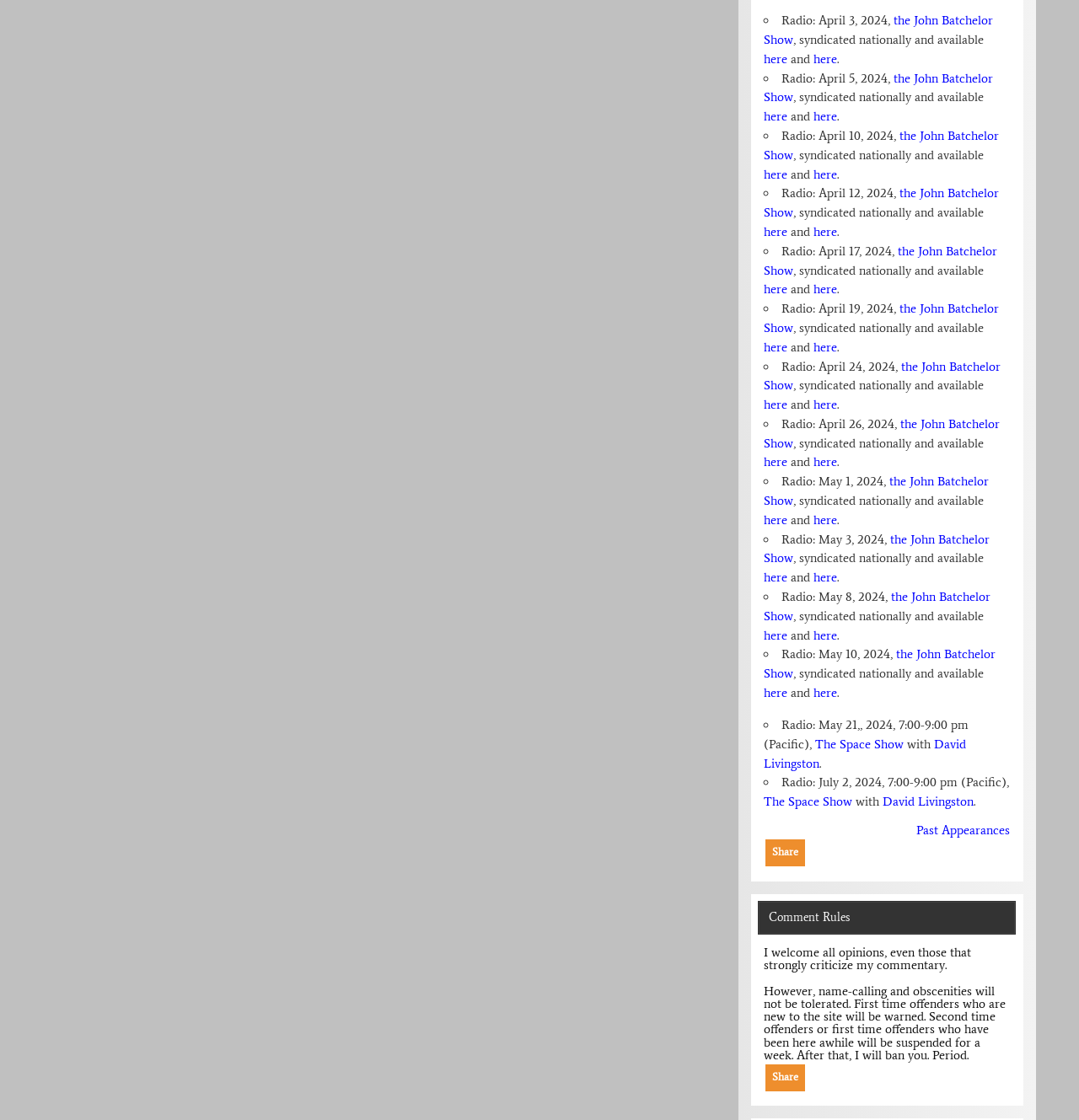What is the name of the radio show?
Please give a well-detailed answer to the question.

I found the answer by looking at the repeated pattern of 'Radio: <date>, <radio show name>, syndicated nationally and available...' and identifying the radio show name as 'the John Batchelor Show'.